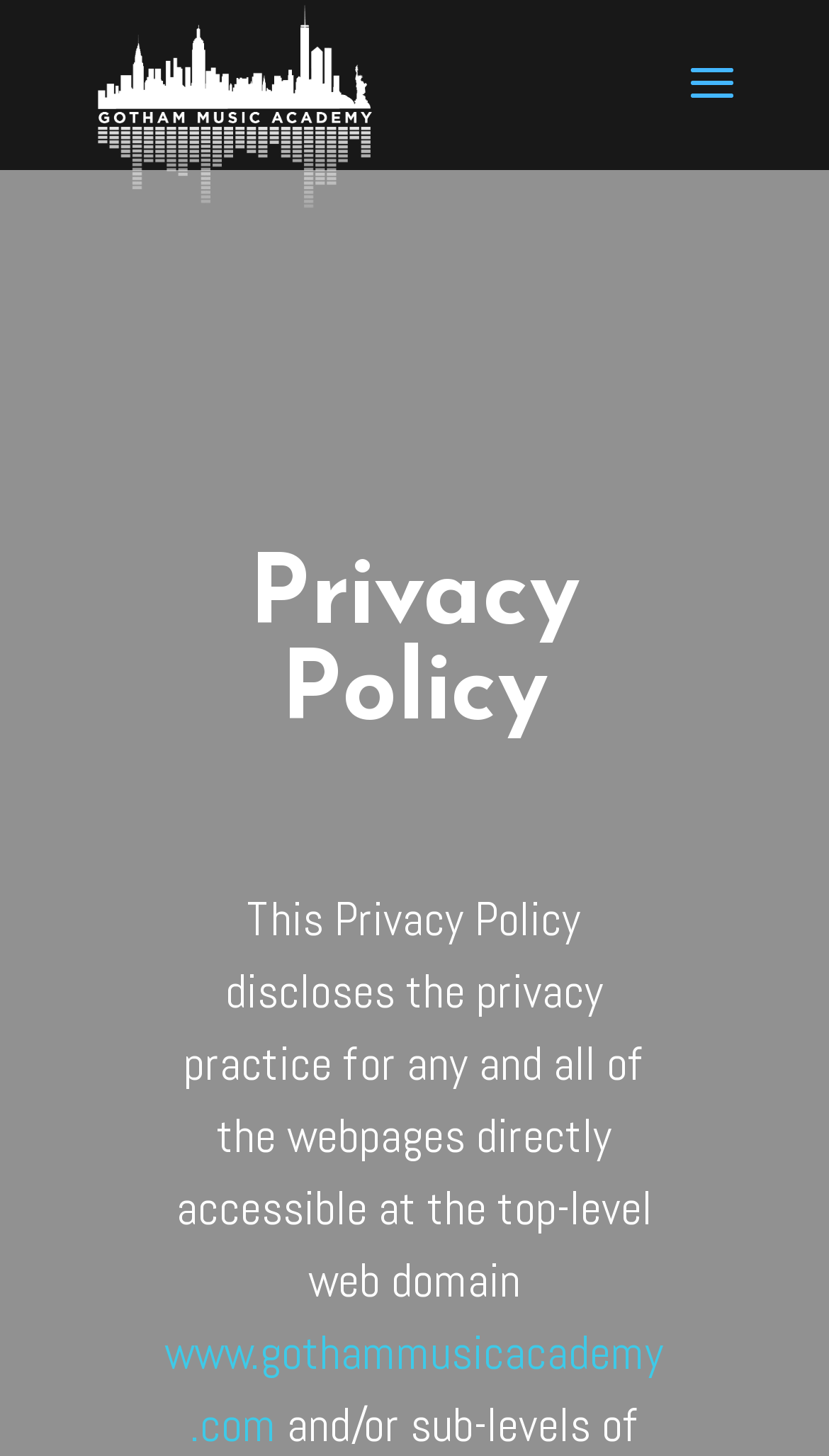Locate the bounding box coordinates for the element described below: "alt="Gotham Music Academy"". The coordinates must be four float values between 0 and 1, formatted as [left, top, right, bottom].

[0.113, 0.051, 0.453, 0.089]